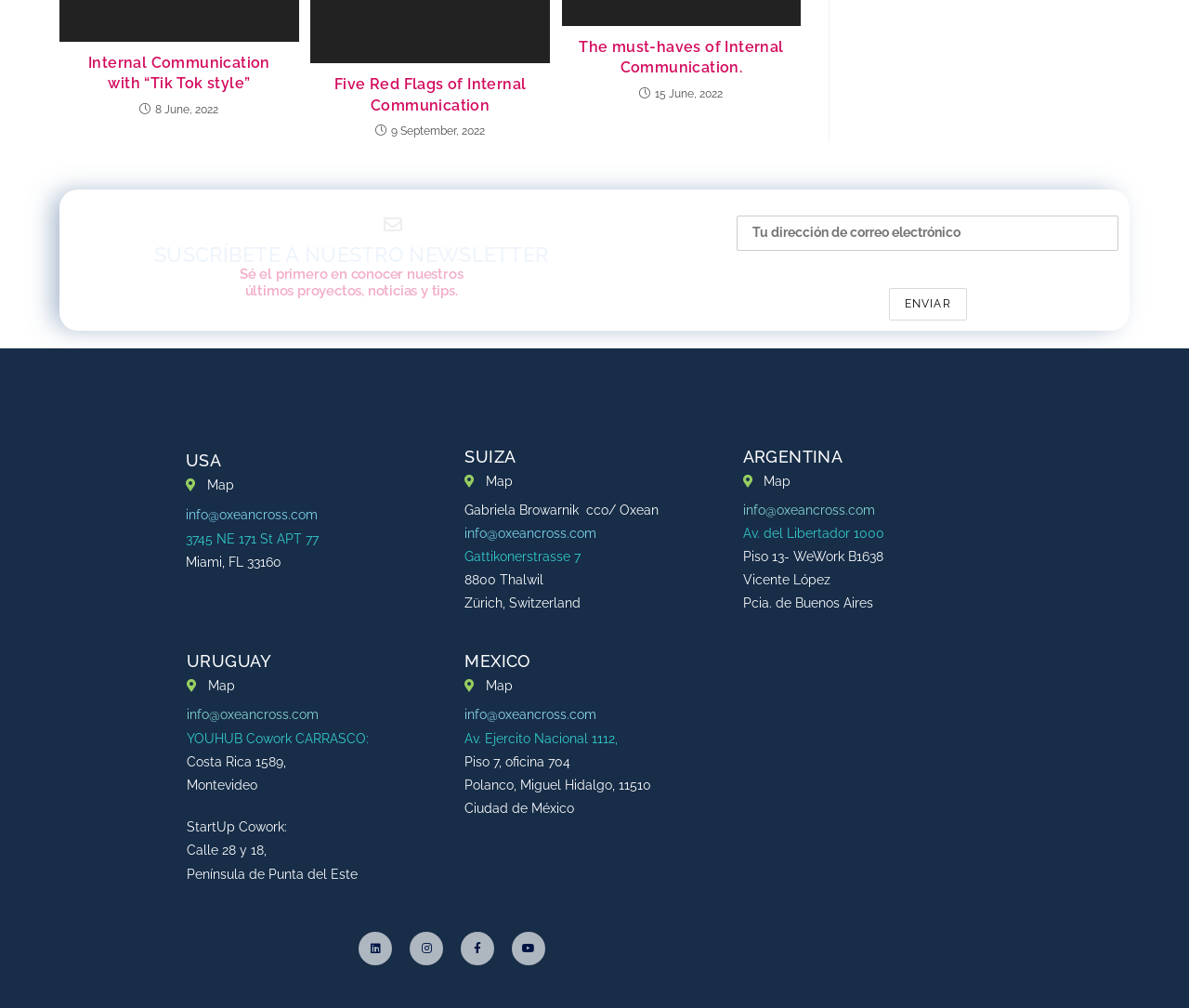What is the date of the first article?
Provide a detailed and well-explained answer to the question.

I found the date of the first article by looking at the time element associated with the first heading, which is 'Internal Communication with “Tik Tok style”'. The time element has a StaticText child with the text '8 June, 2022'.